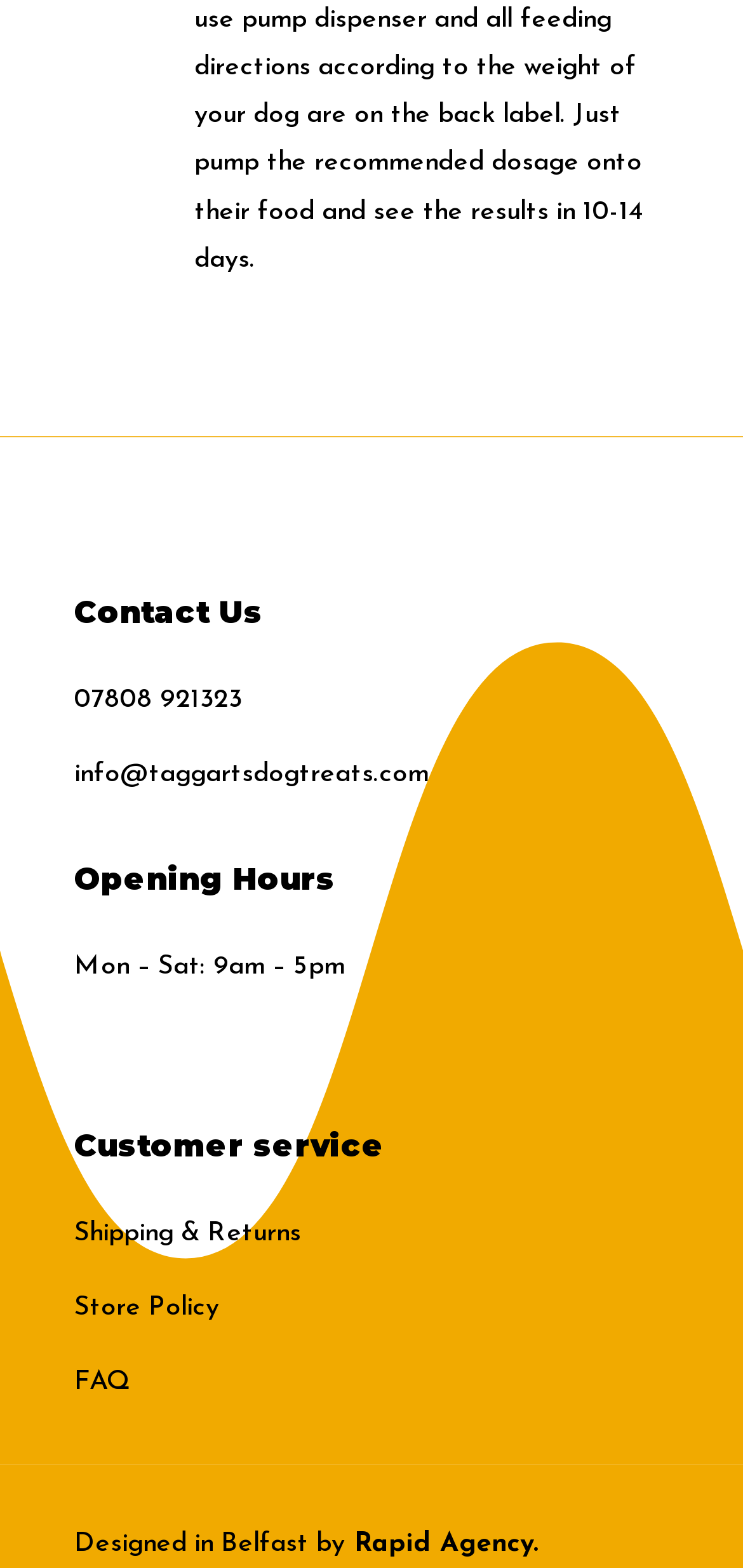What are the opening hours on Monday?
Using the image, provide a detailed and thorough answer to the question.

I found the opening hours by looking at the StaticText element with the text 'Mon – Sat: 9am – 5pm' which is located below the 'Opening Hours' heading. Since Monday is part of the range 'Mon – Sat', the opening hours on Monday are the same as the rest of the week.